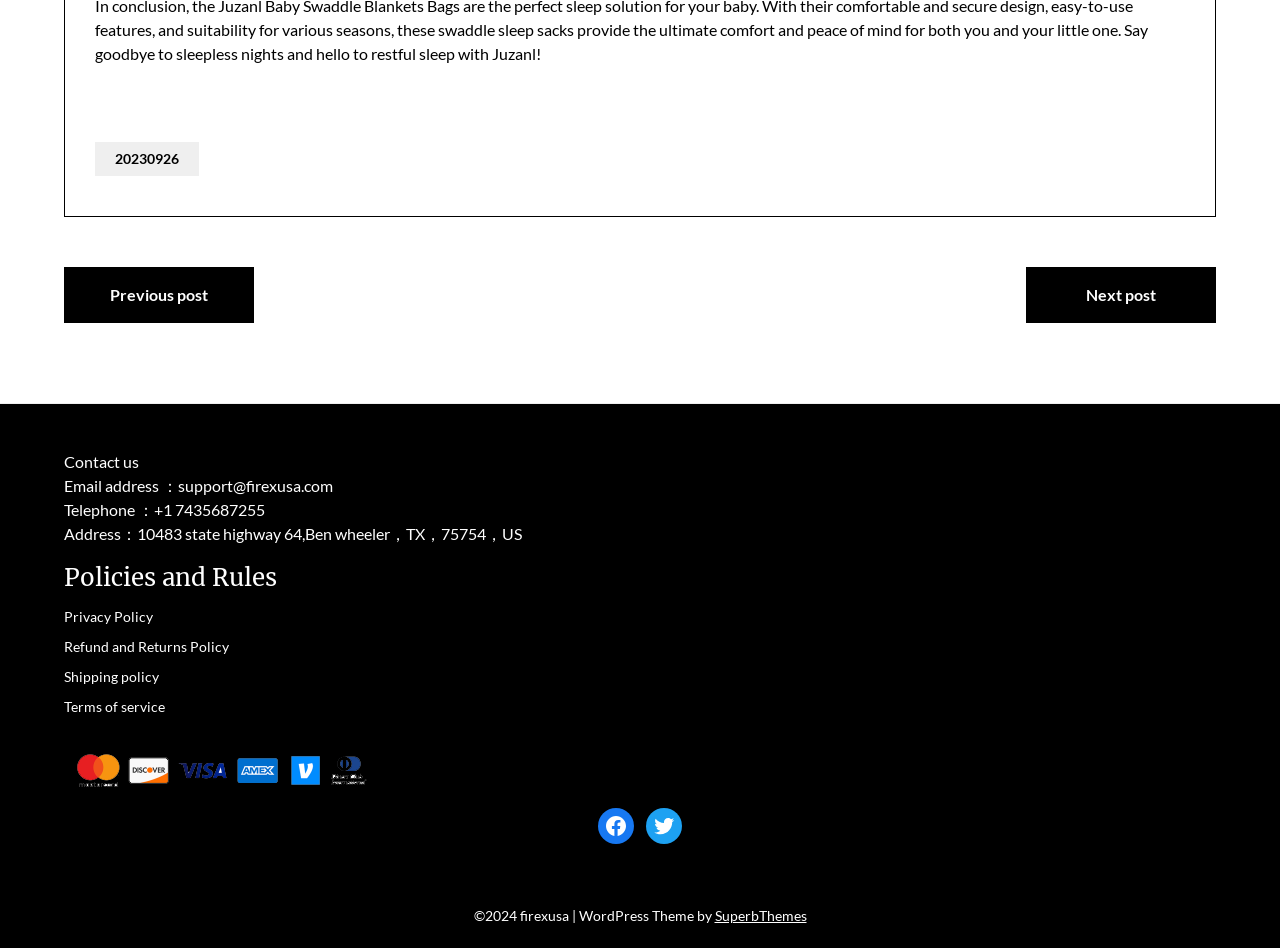Pinpoint the bounding box coordinates for the area that should be clicked to perform the following instruction: "Go to previous post".

[0.05, 0.282, 0.198, 0.341]